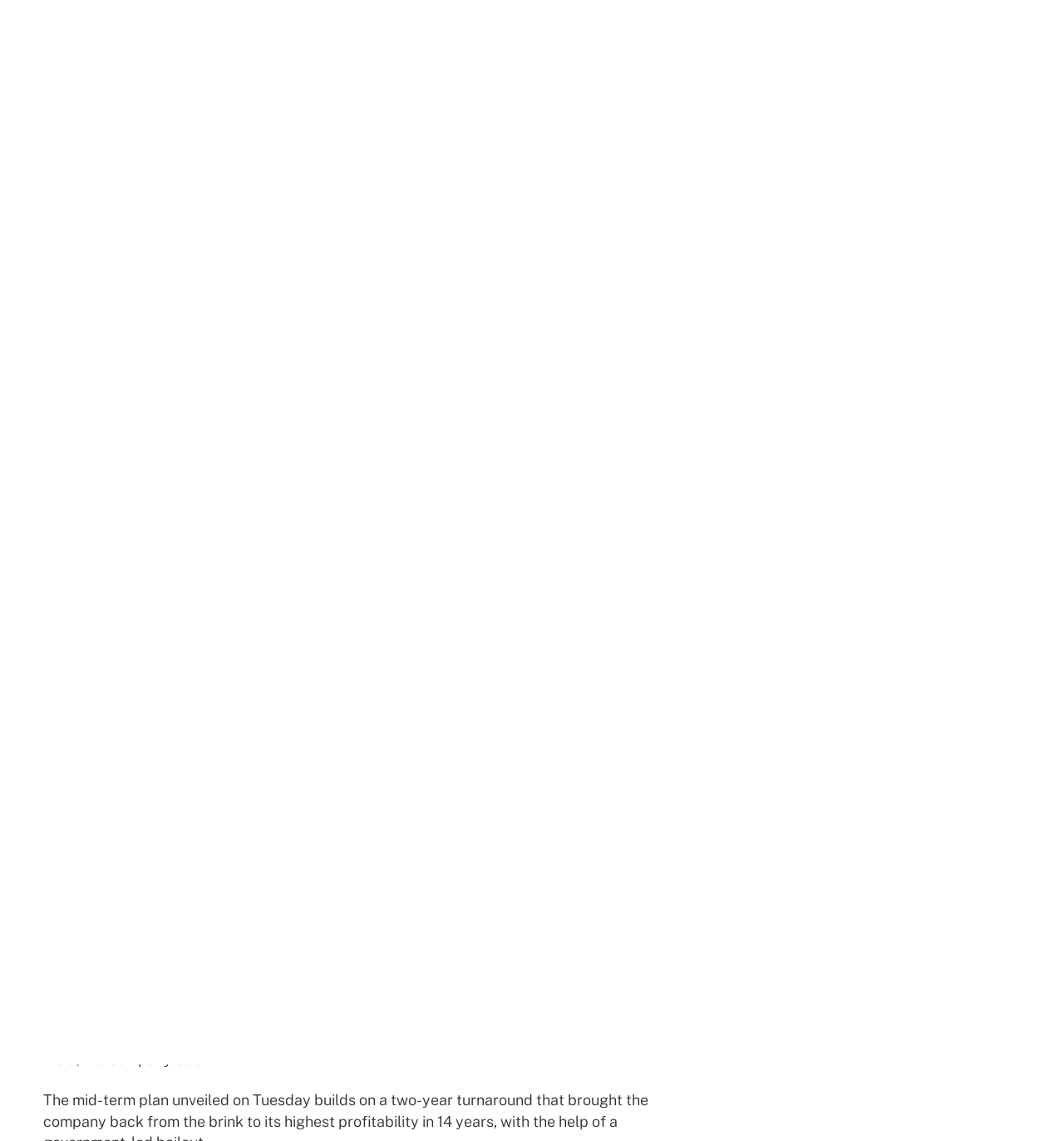What is the name of the company mentioned in the article?
Answer the question with detailed information derived from the image.

The article mentions 'Peugeot' as the company that outlined plans to return to consistent sales growth. This information can be found in the first paragraph of the article.